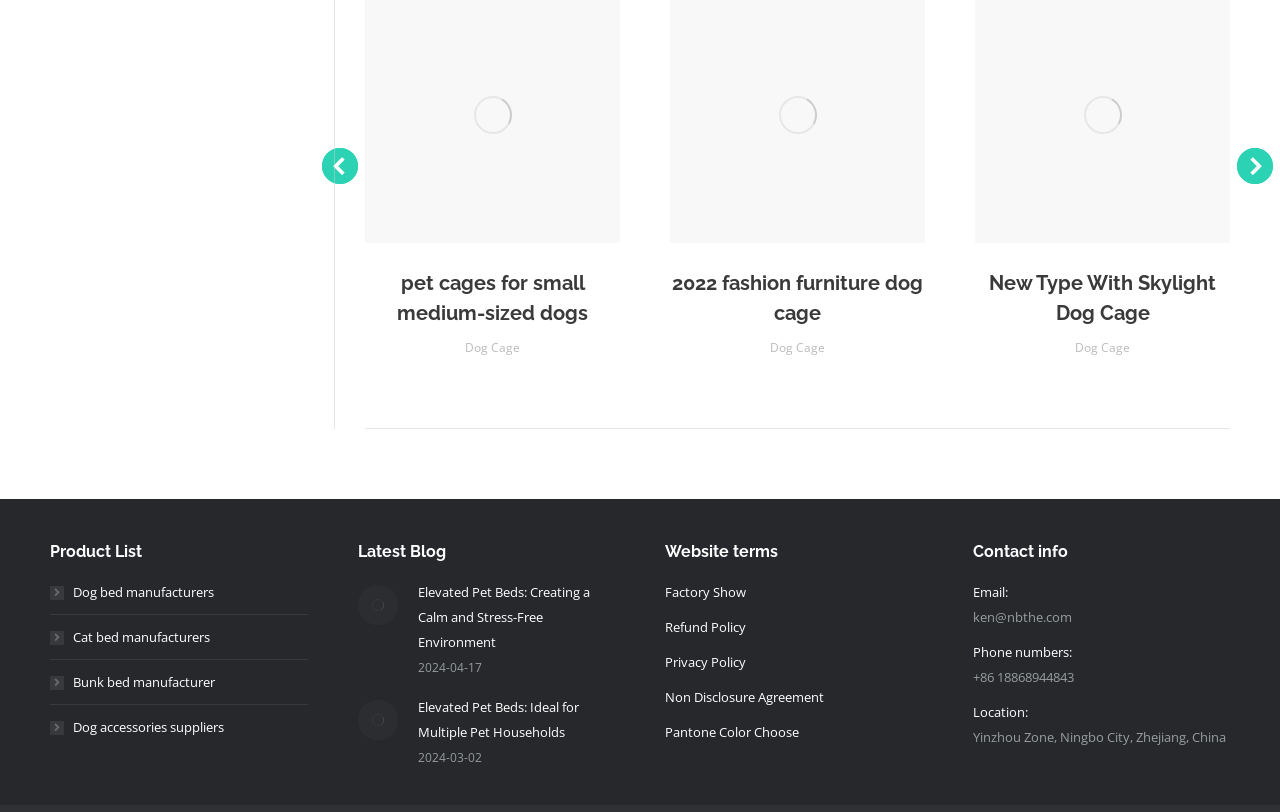Pinpoint the bounding box coordinates for the area that should be clicked to perform the following instruction: "Read the latest blog post".

[0.279, 0.72, 0.311, 0.769]